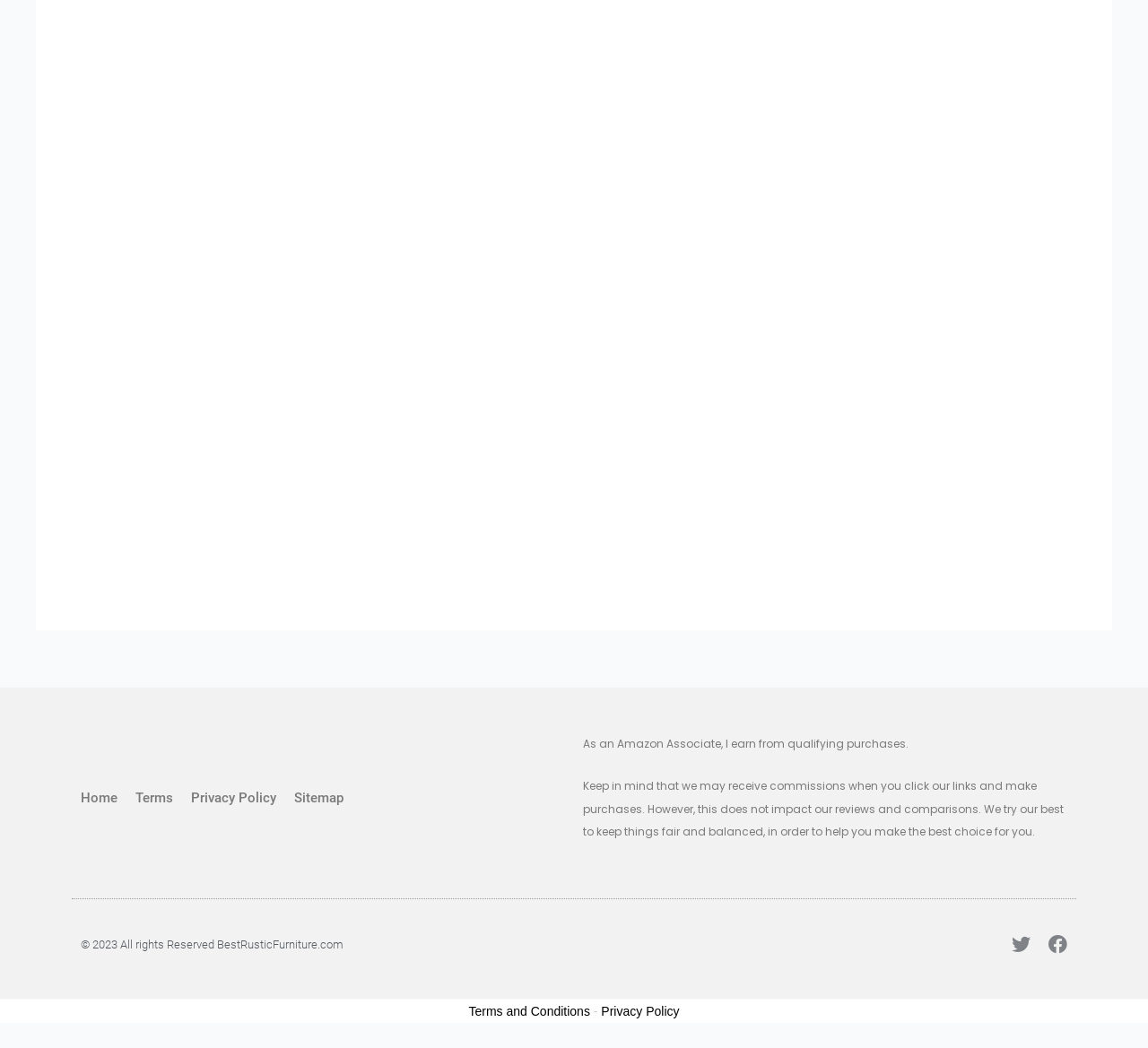Can you provide the bounding box coordinates for the element that should be clicked to implement the instruction: "View the image of Wooden Trunk"?

[0.365, 0.241, 0.634, 0.536]